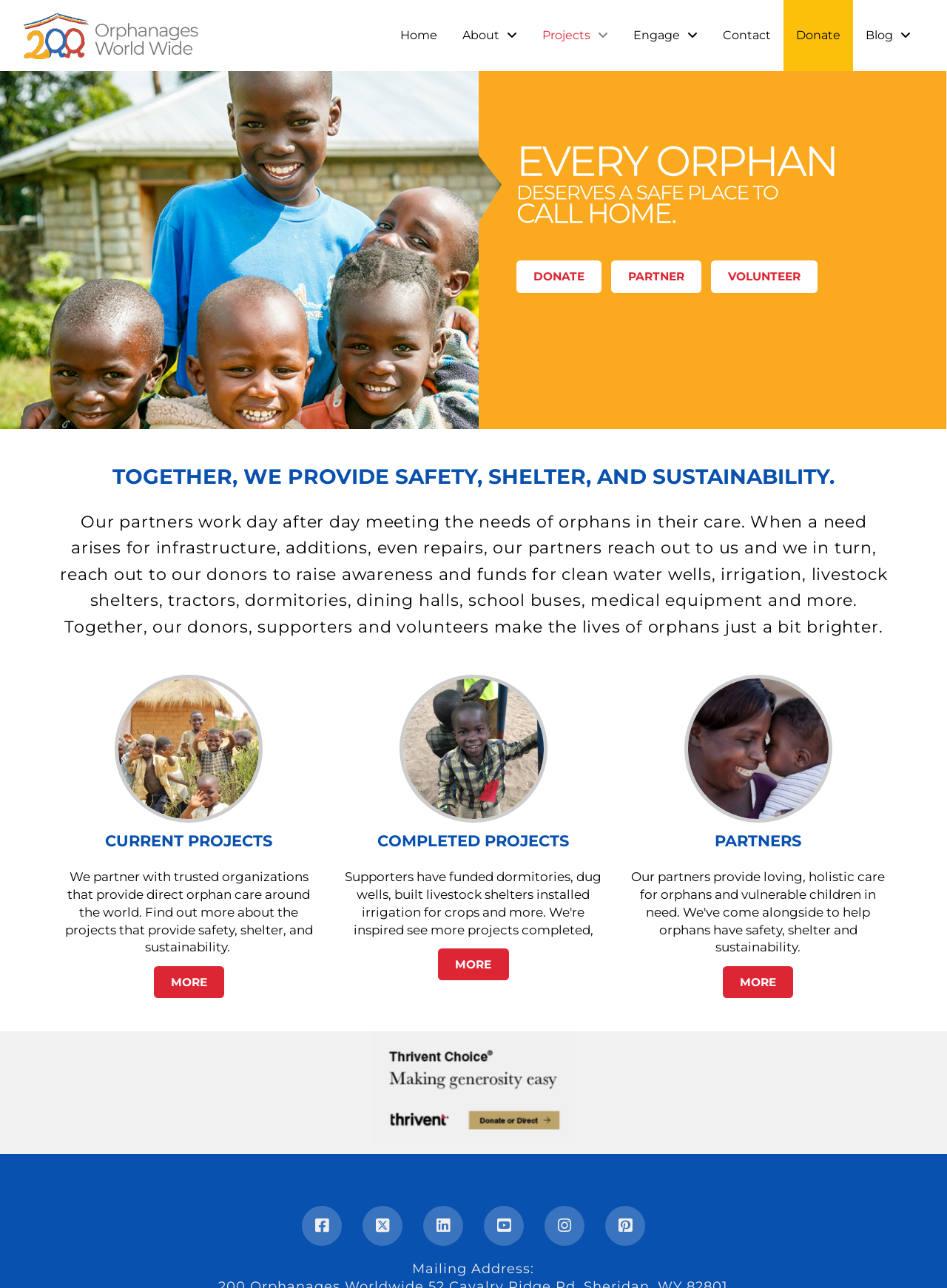Please find the bounding box coordinates of the element that must be clicked to perform the given instruction: "Click the 'Home' link". The coordinates should be four float numbers from 0 to 1, i.e., [left, top, right, bottom].

[0.409, 0.0, 0.475, 0.055]